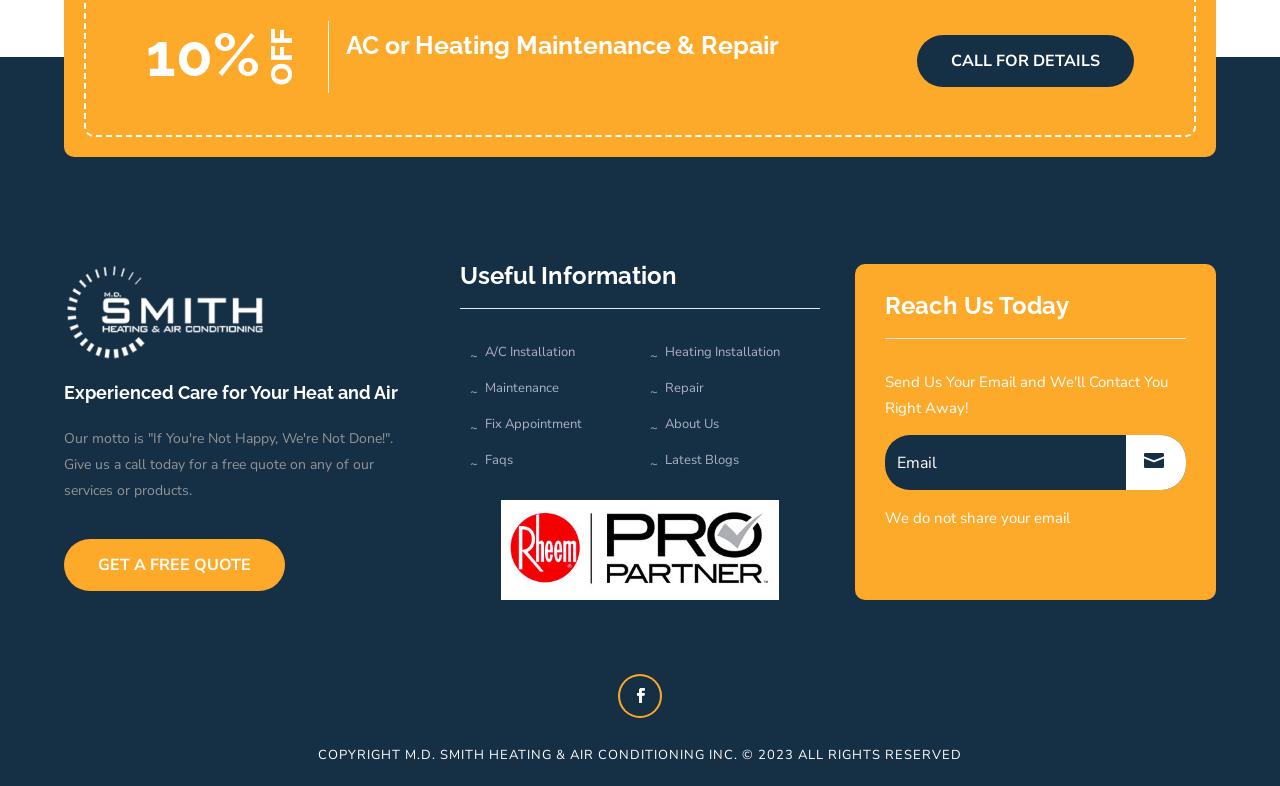Identify the bounding box coordinates of the section to be clicked to complete the task described by the following instruction: "Click the 'CALL FOR DETAILS' link". The coordinates should be four float numbers between 0 and 1, formatted as [left, top, right, bottom].

[0.716, 0.045, 0.886, 0.111]